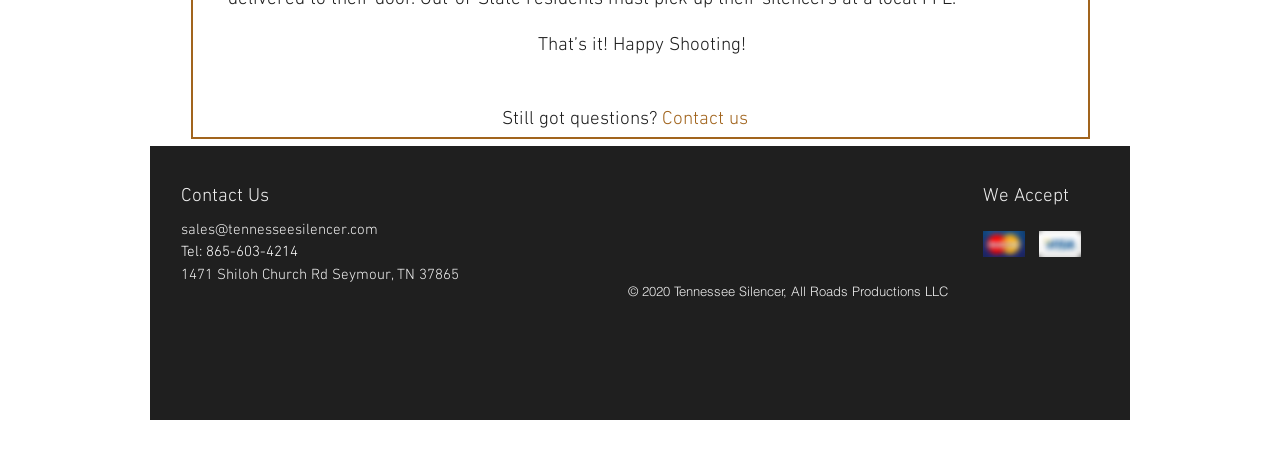Using the elements shown in the image, answer the question comprehensively: What is the text above the 'Contact us' link?

I found the text above the 'Contact us' link by looking at the top section of the webpage, where it says 'Still got questions?' followed by a 'Contact us' link.